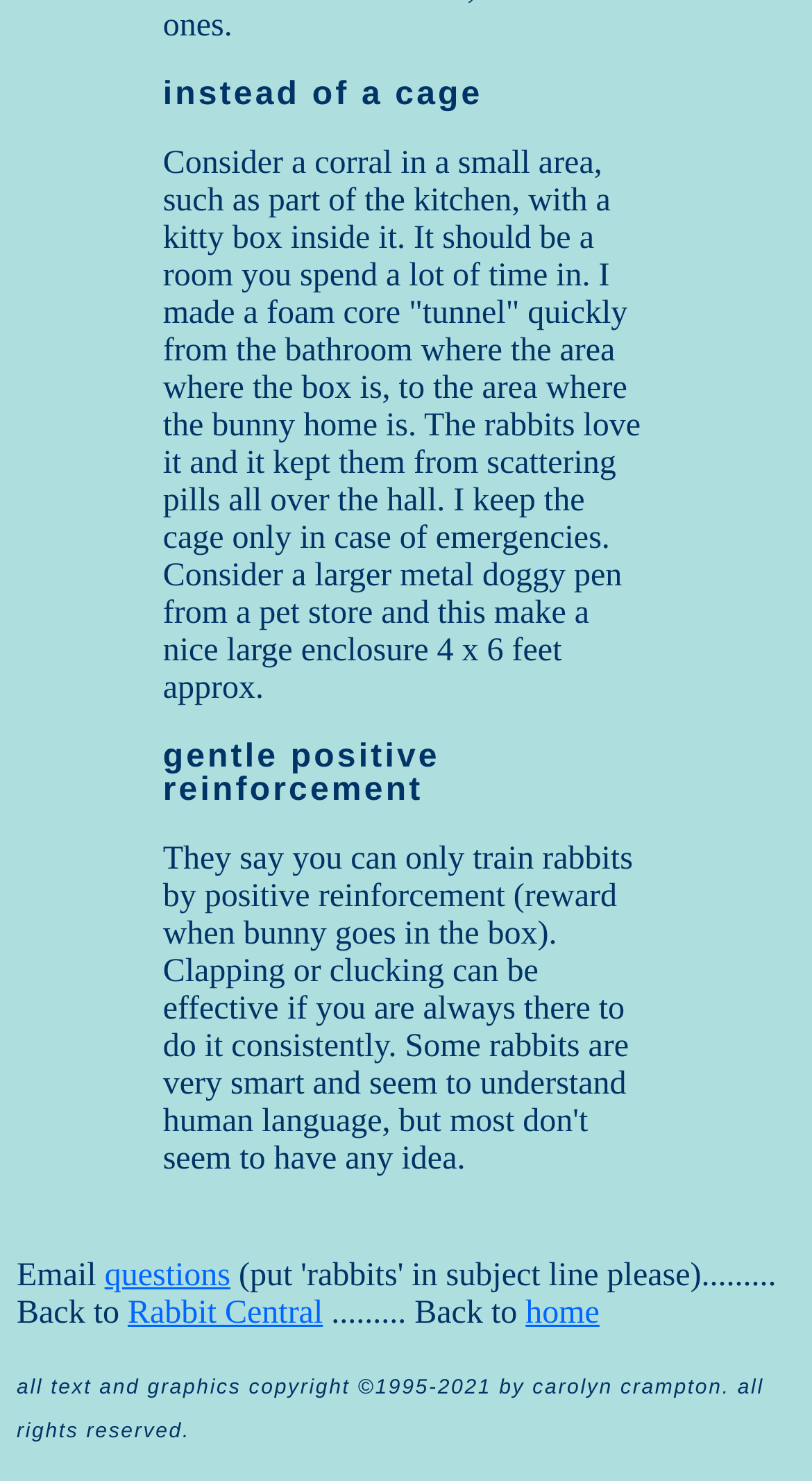What is the name of the website?
Answer the question with detailed information derived from the image.

The link 'Rabbit Central' is present on the webpage, indicating that it is the name of the website.